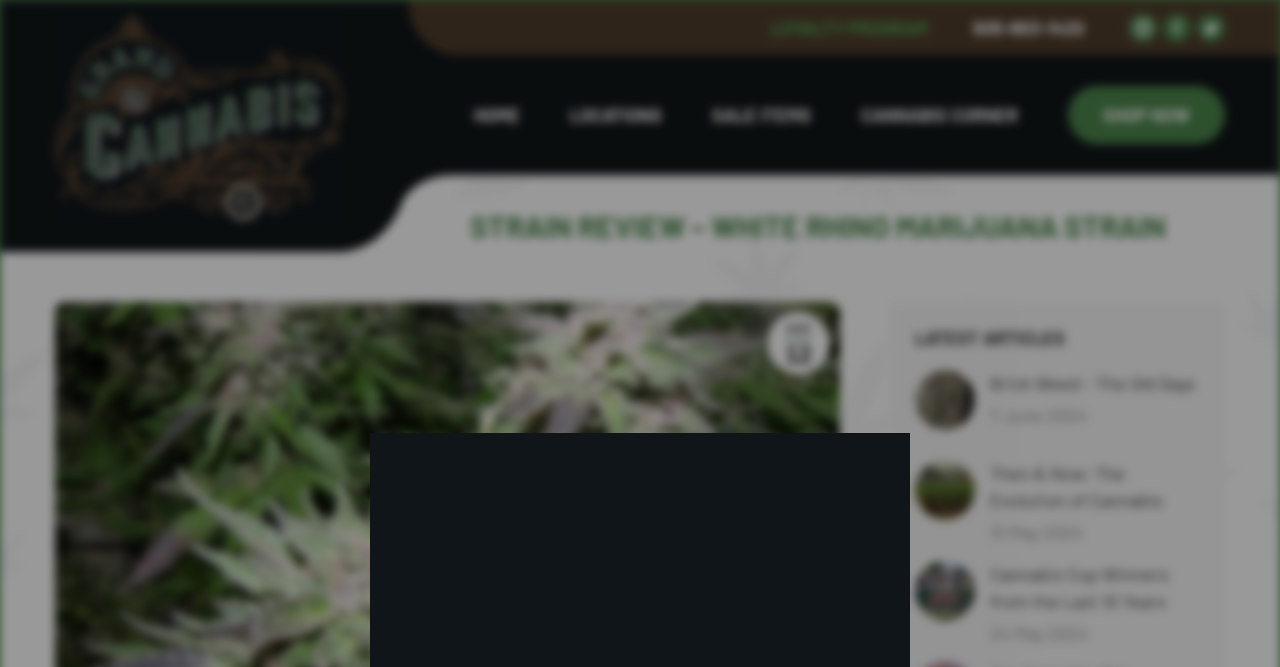Please identify the bounding box coordinates of the element on the webpage that should be clicked to follow this instruction: "Read the STRAIN REVIEW – WHITE RHINO MARIJUANA STRAIN article". The bounding box coordinates should be given as four float numbers between 0 and 1, formatted as [left, top, right, bottom].

[0.367, 0.309, 0.911, 0.369]